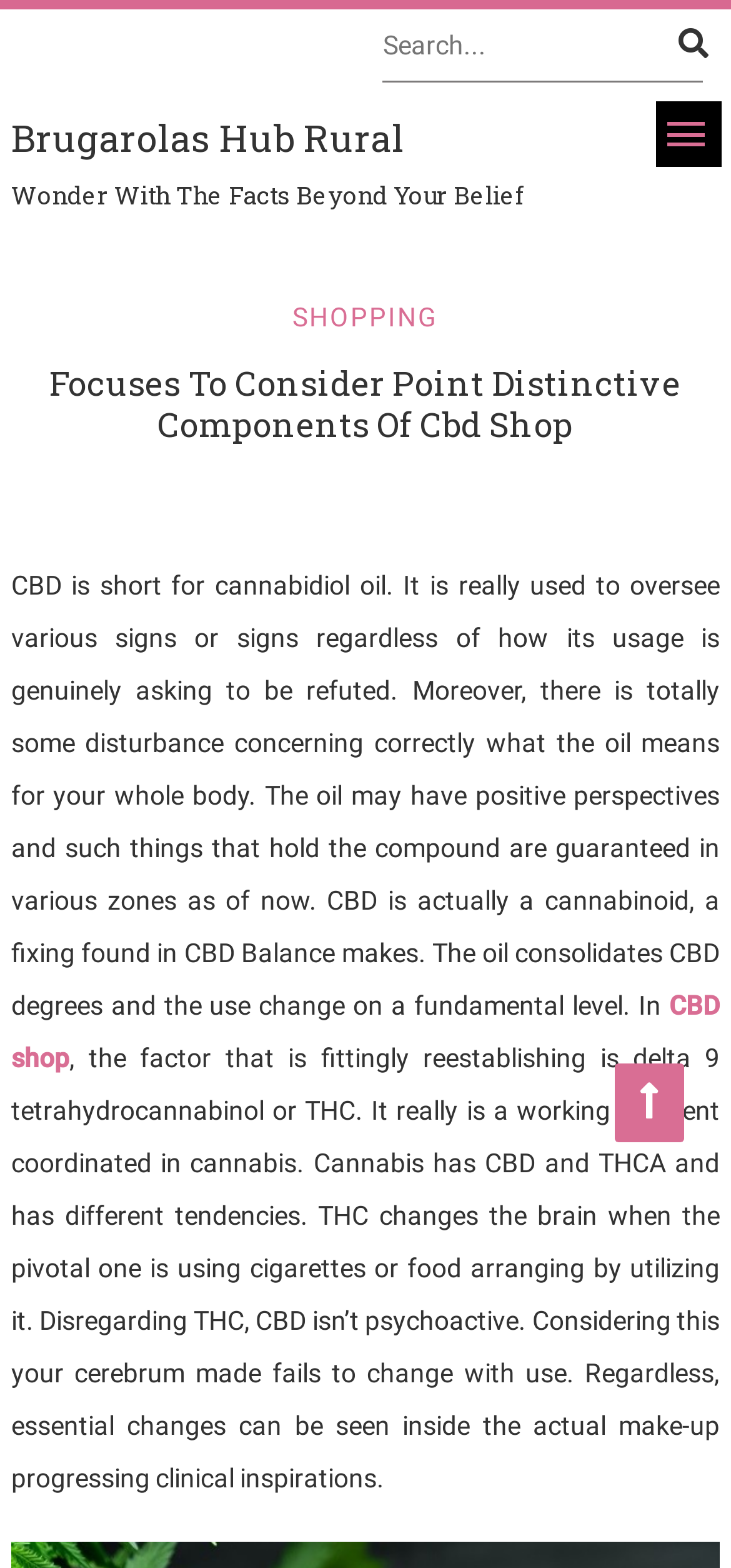Please provide the bounding box coordinates for the UI element as described: "Shopping". The coordinates must be four floats between 0 and 1, represented as [left, top, right, bottom].

[0.4, 0.193, 0.6, 0.212]